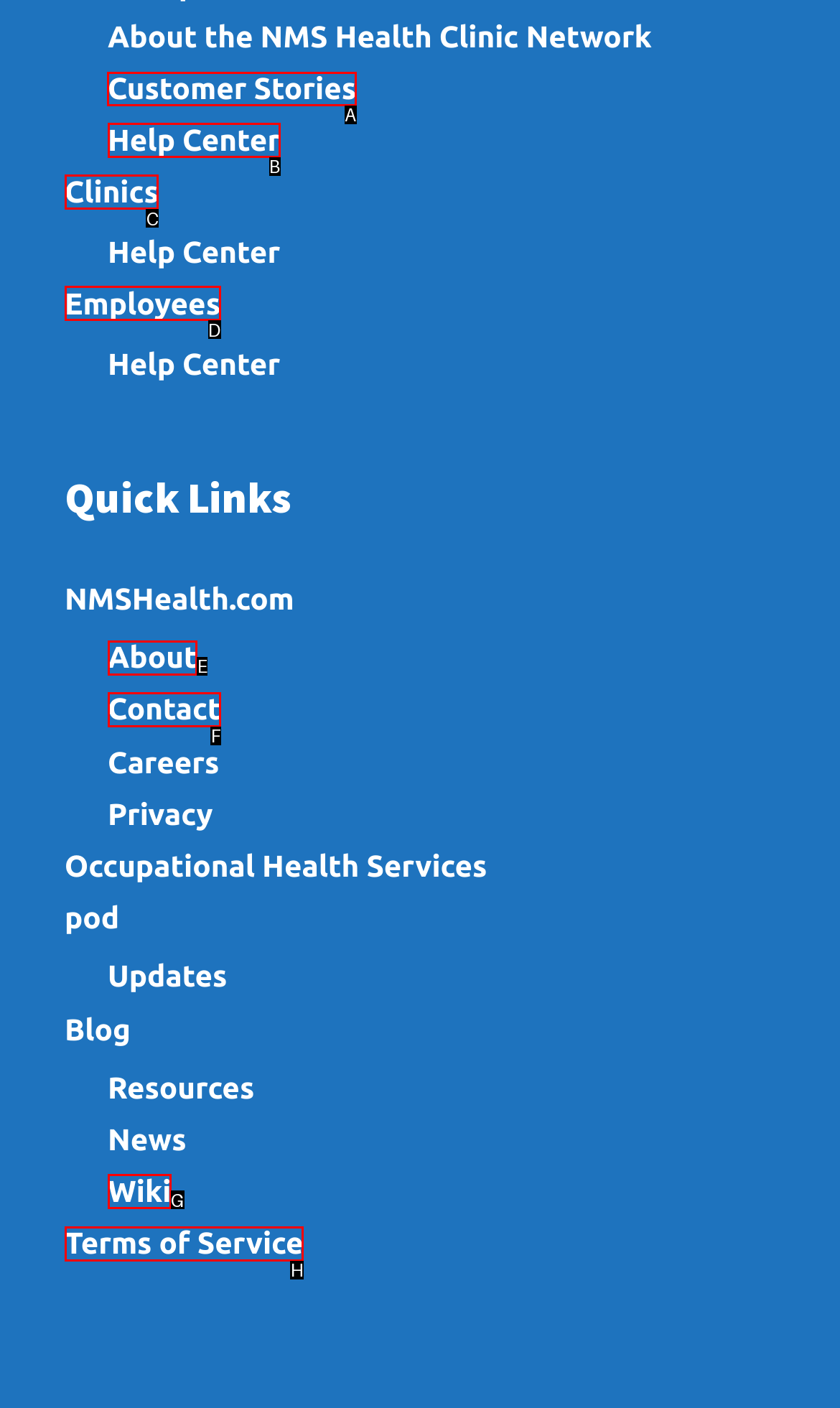Find the HTML element to click in order to complete this task: Read Customer Stories
Answer with the letter of the correct option.

A